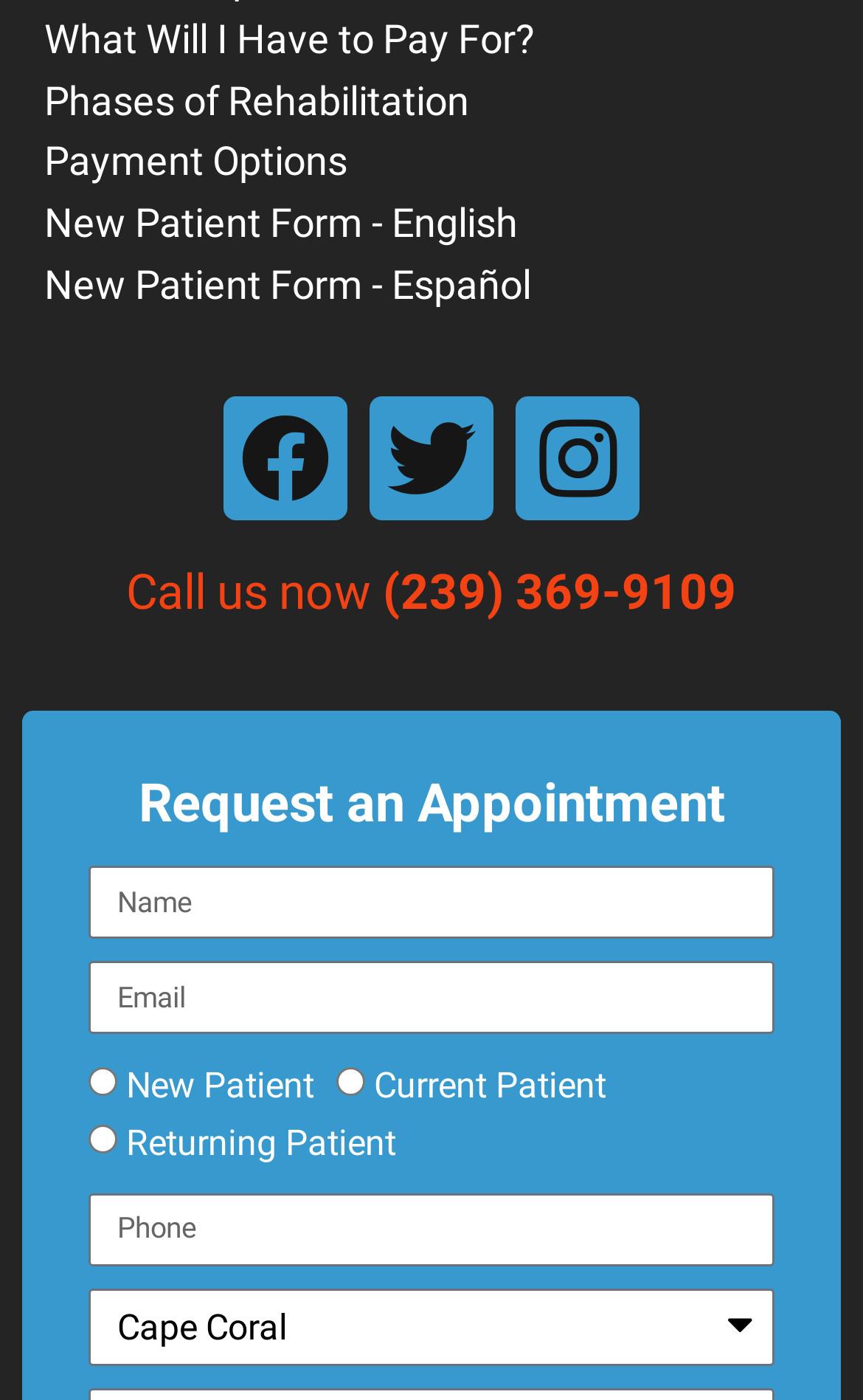Determine the bounding box coordinates of the region I should click to achieve the following instruction: "Click on 'Request an Appointment'". Ensure the bounding box coordinates are four float numbers between 0 and 1, i.e., [left, top, right, bottom].

[0.16, 0.552, 0.84, 0.596]